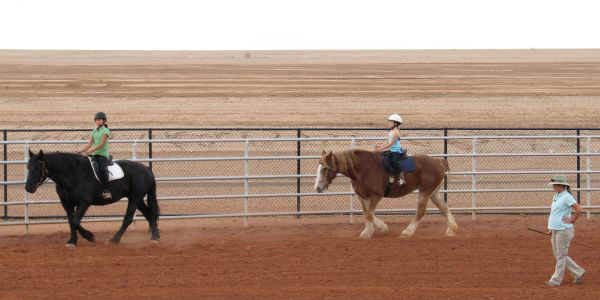How many horses are in the image?
Using the information from the image, provide a comprehensive answer to the question.

I counted the number of horses in the image and found that there are two horses, one being ridden by the rider in the green shirt and the other being ridden by the rider in the blue tank top.